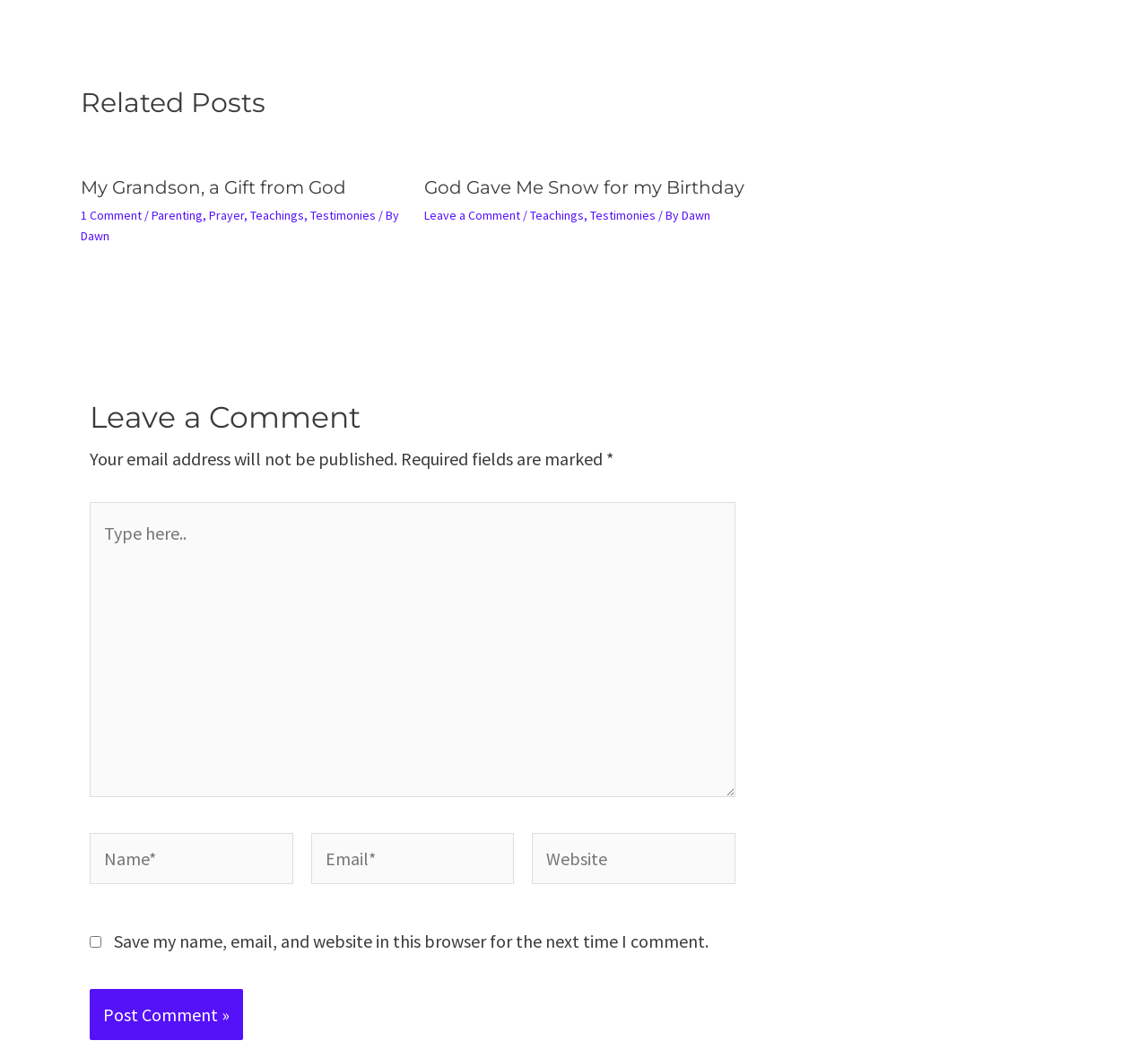How many comments does the second article have?
Respond with a short answer, either a single word or a phrase, based on the image.

No comments